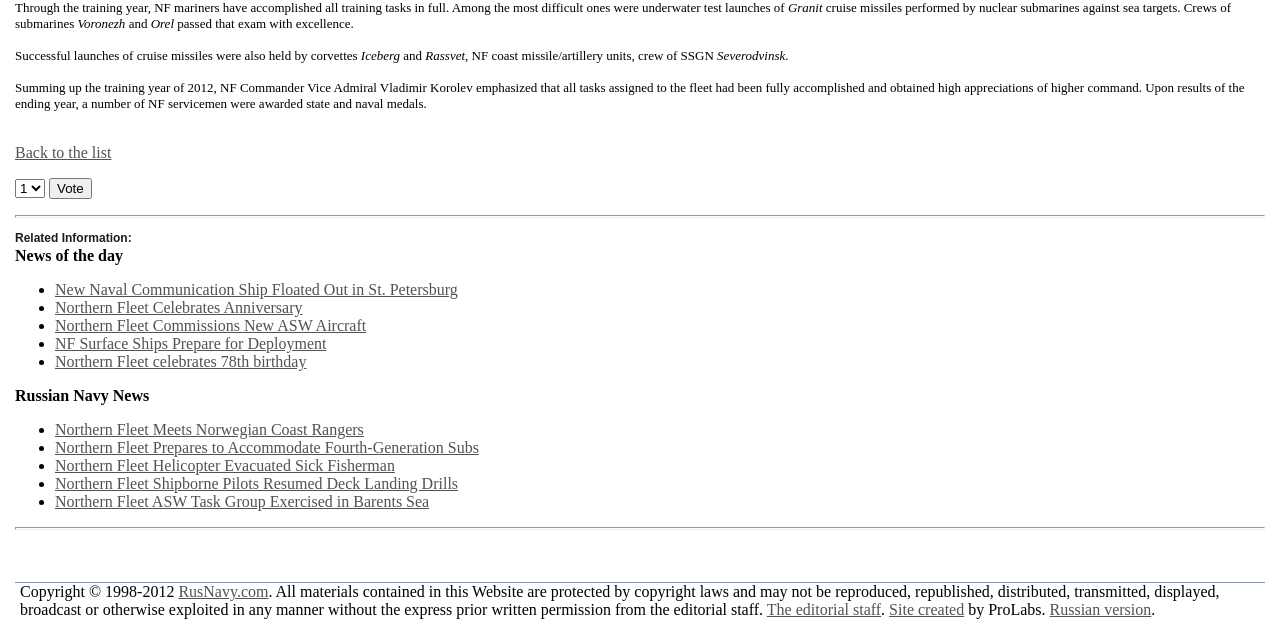Provide the bounding box coordinates of the HTML element described as: "The editorial staff". The bounding box coordinates should be four float numbers between 0 and 1, i.e., [left, top, right, bottom].

[0.599, 0.939, 0.688, 0.966]